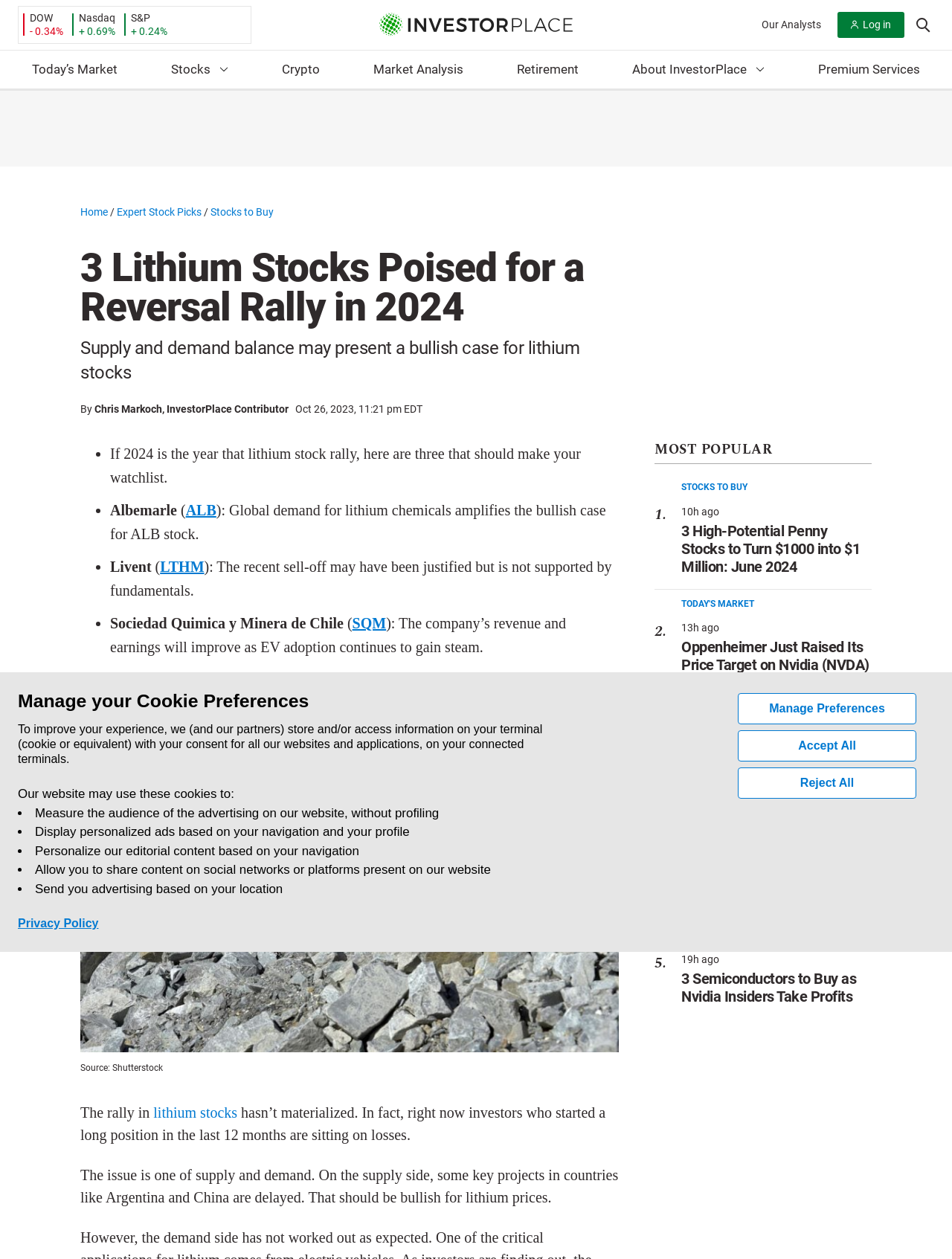Predict the bounding box of the UI element based on this description: "Accept All".

[0.775, 0.58, 0.962, 0.605]